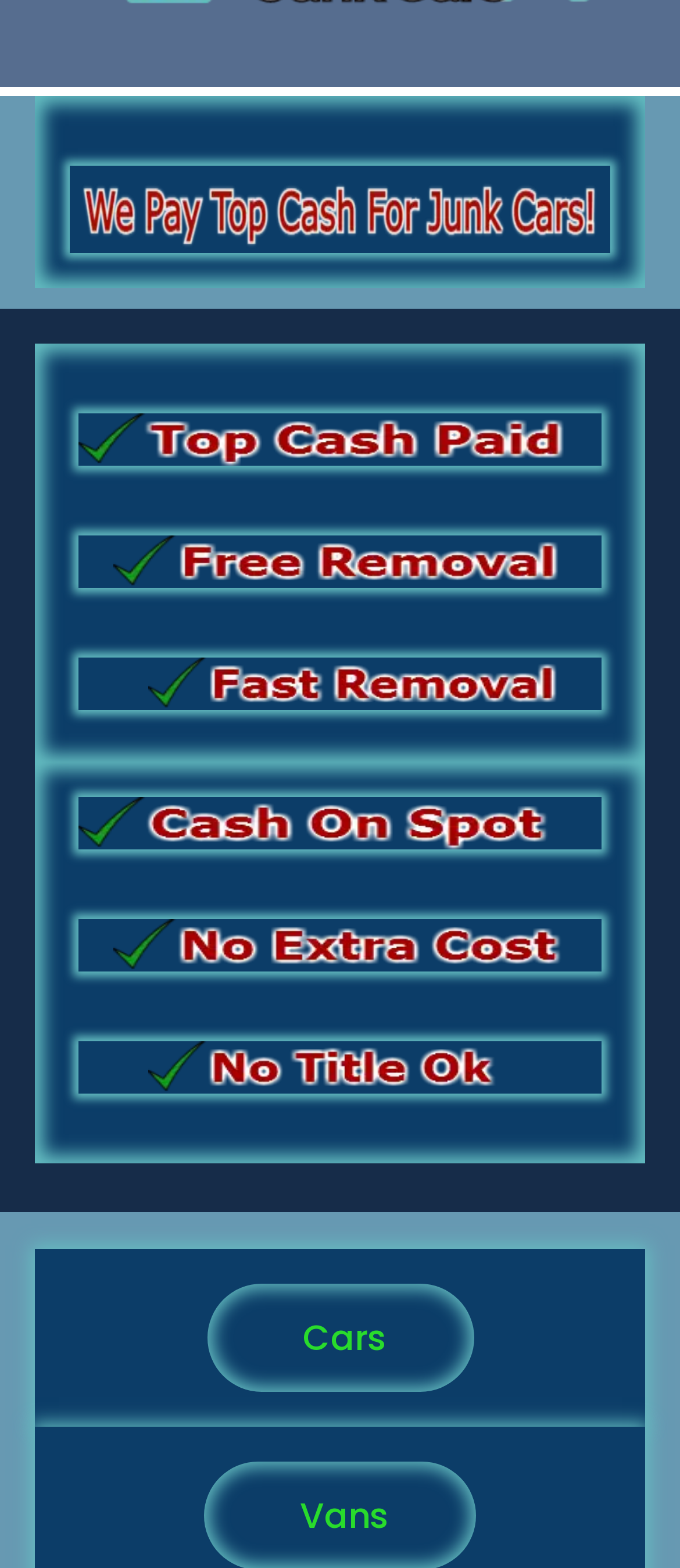Please identify the bounding box coordinates of the clickable area that will allow you to execute the instruction: "Read the article by admin".

None